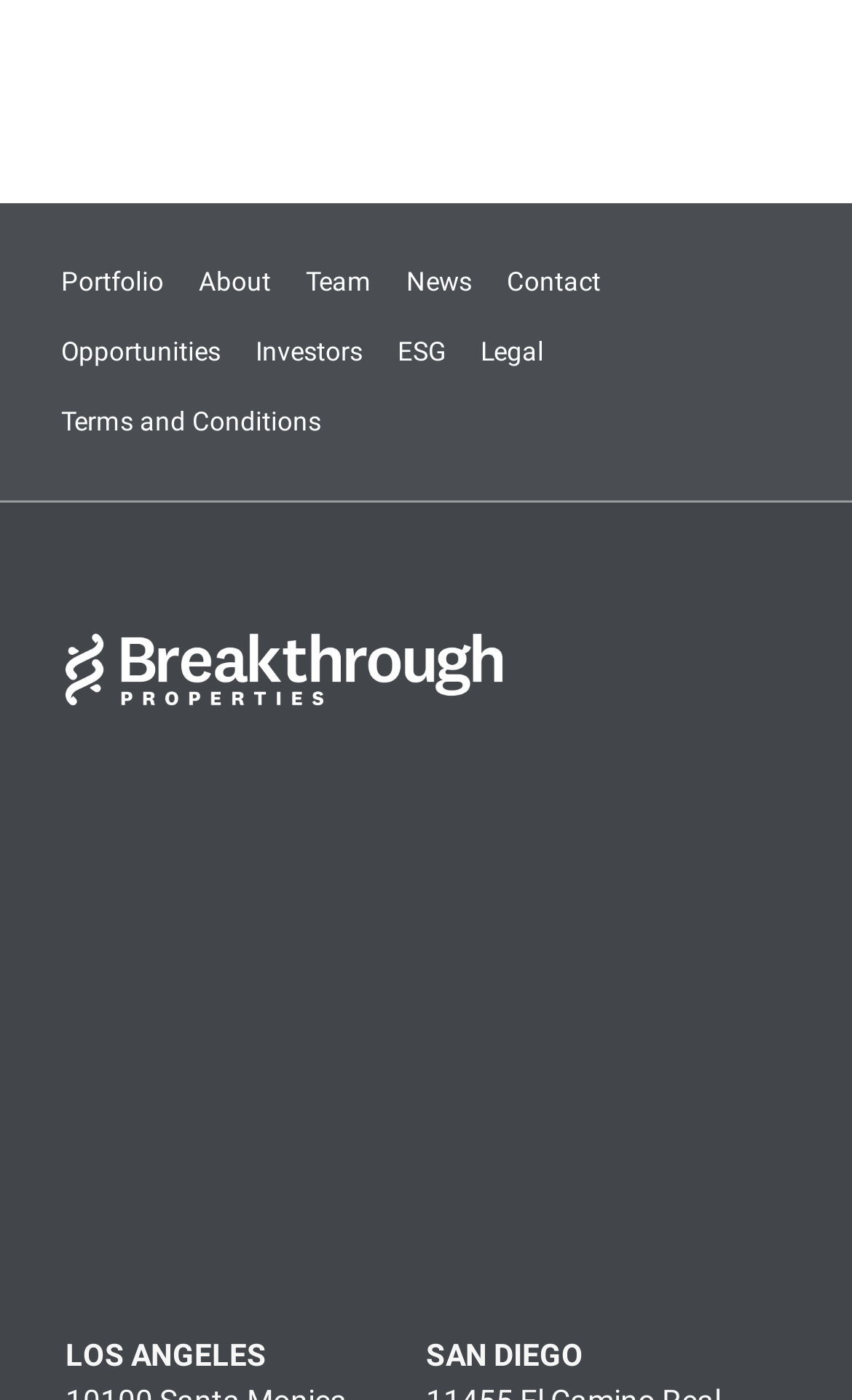Pinpoint the bounding box coordinates for the area that should be clicked to perform the following instruction: "Read about LOS ANGELES".

[0.077, 0.952, 0.474, 0.985]